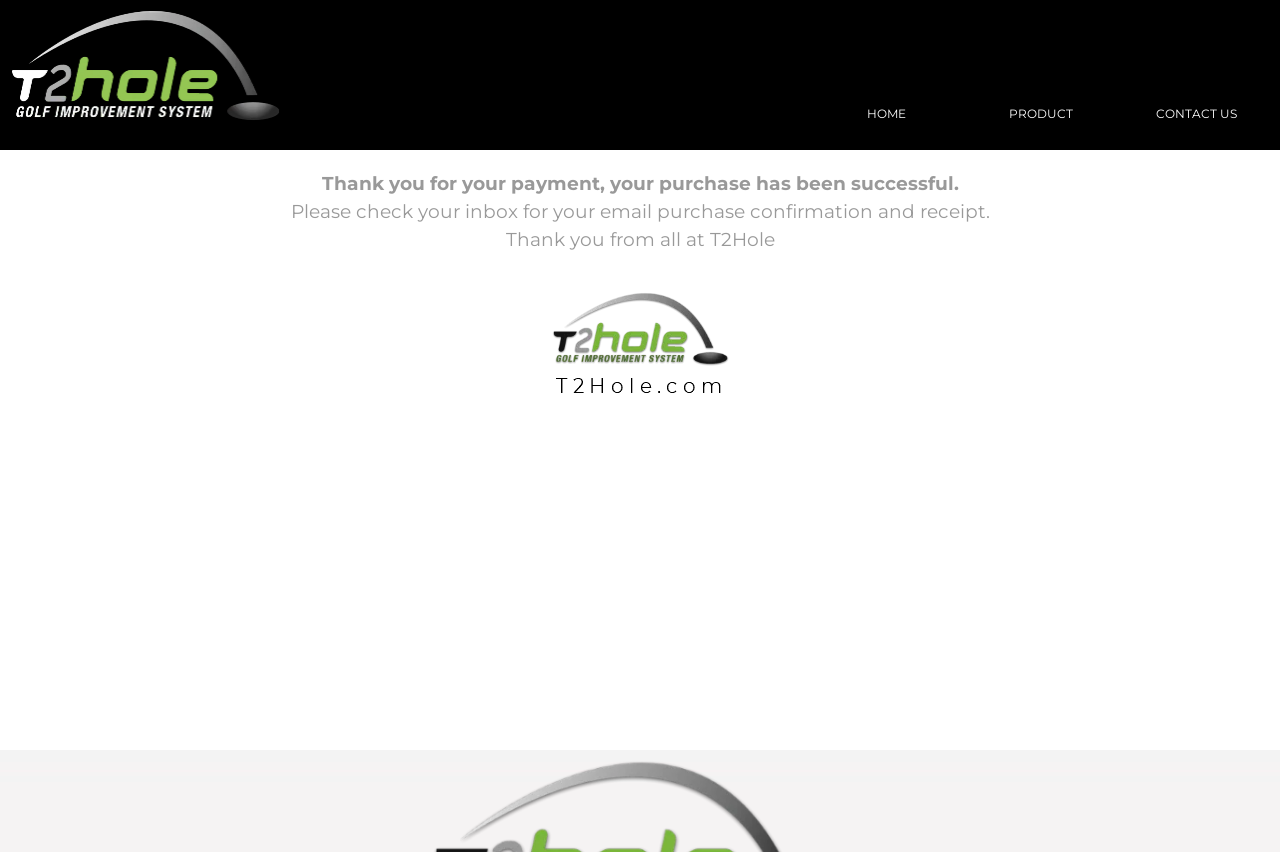What is the name of the company?
Answer the question with a thorough and detailed explanation.

The logo of the company is displayed at the top left corner of the webpage with the text 'T2hole logo', and the company name is also mentioned in the message 'Thank you from all at T2Hole'.